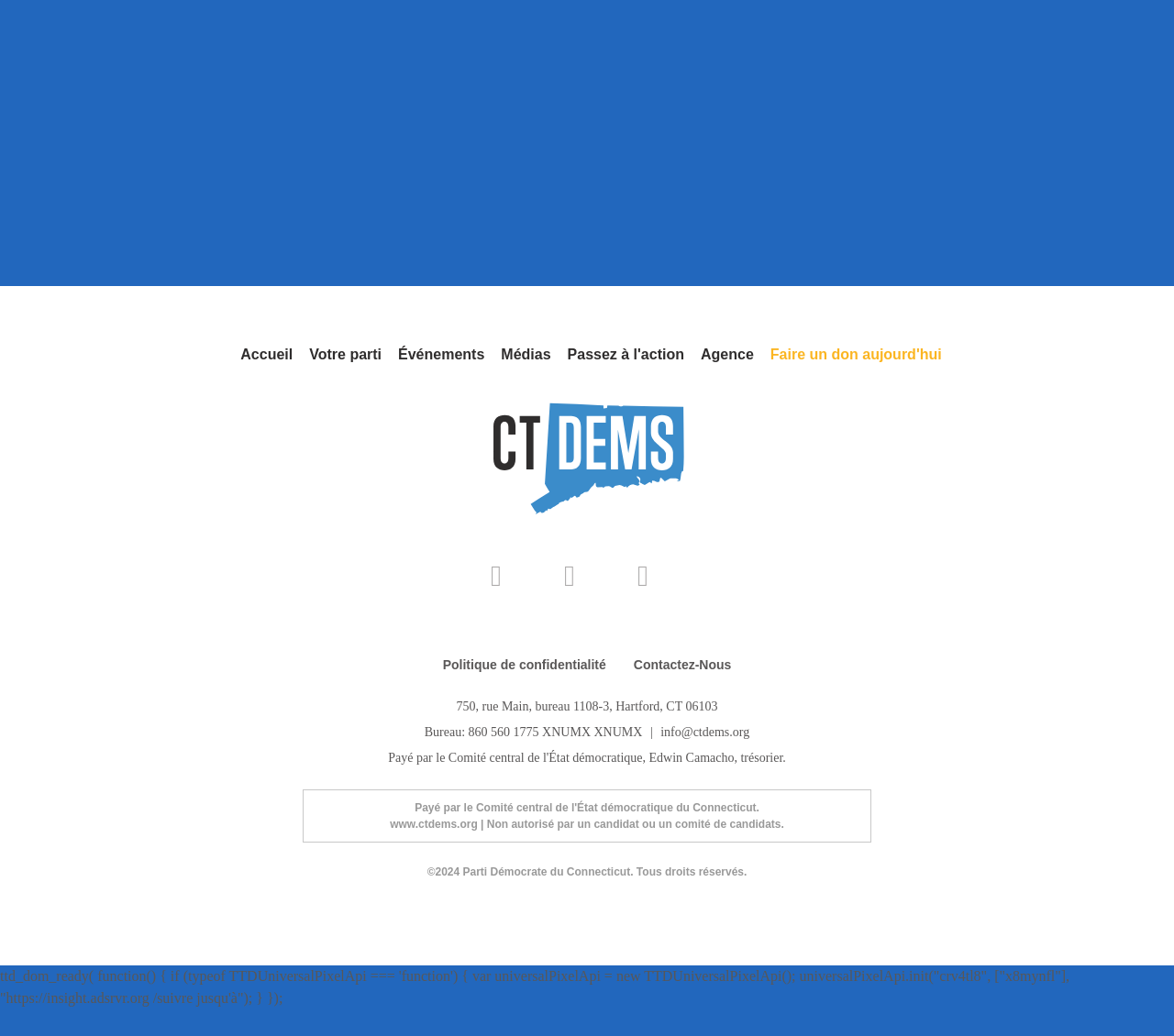Locate the bounding box coordinates of the item that should be clicked to fulfill the instruction: "Click on Accueil".

[0.205, 0.334, 0.249, 0.349]